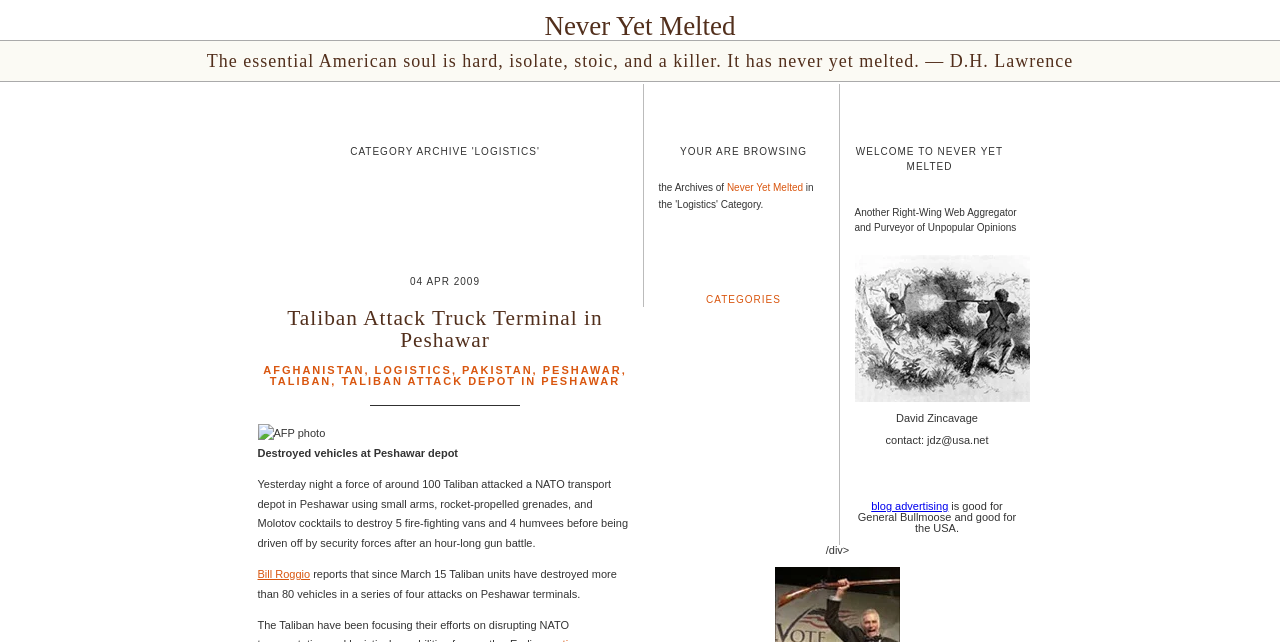Locate the bounding box coordinates of the element that should be clicked to execute the following instruction: "Read the article about Taliban Attack Truck Terminal in Peshawar".

[0.224, 0.477, 0.471, 0.548]